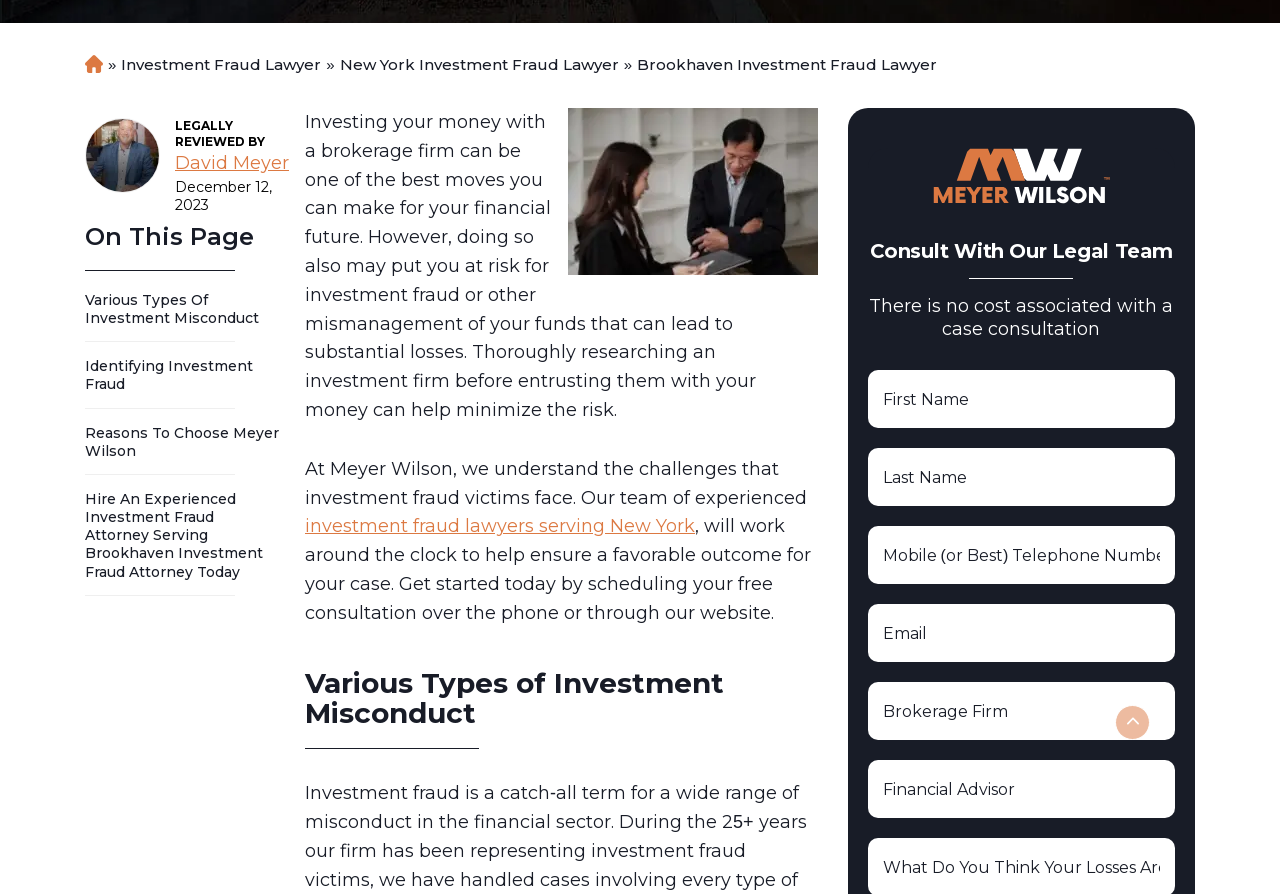Given the description Hobbies & Interests, predict the bounding box coordinates of the UI element. Ensure the coordinates are in the format (top-left x, top-left y, bottom-right x, bottom-right y) and all values are between 0 and 1.

None